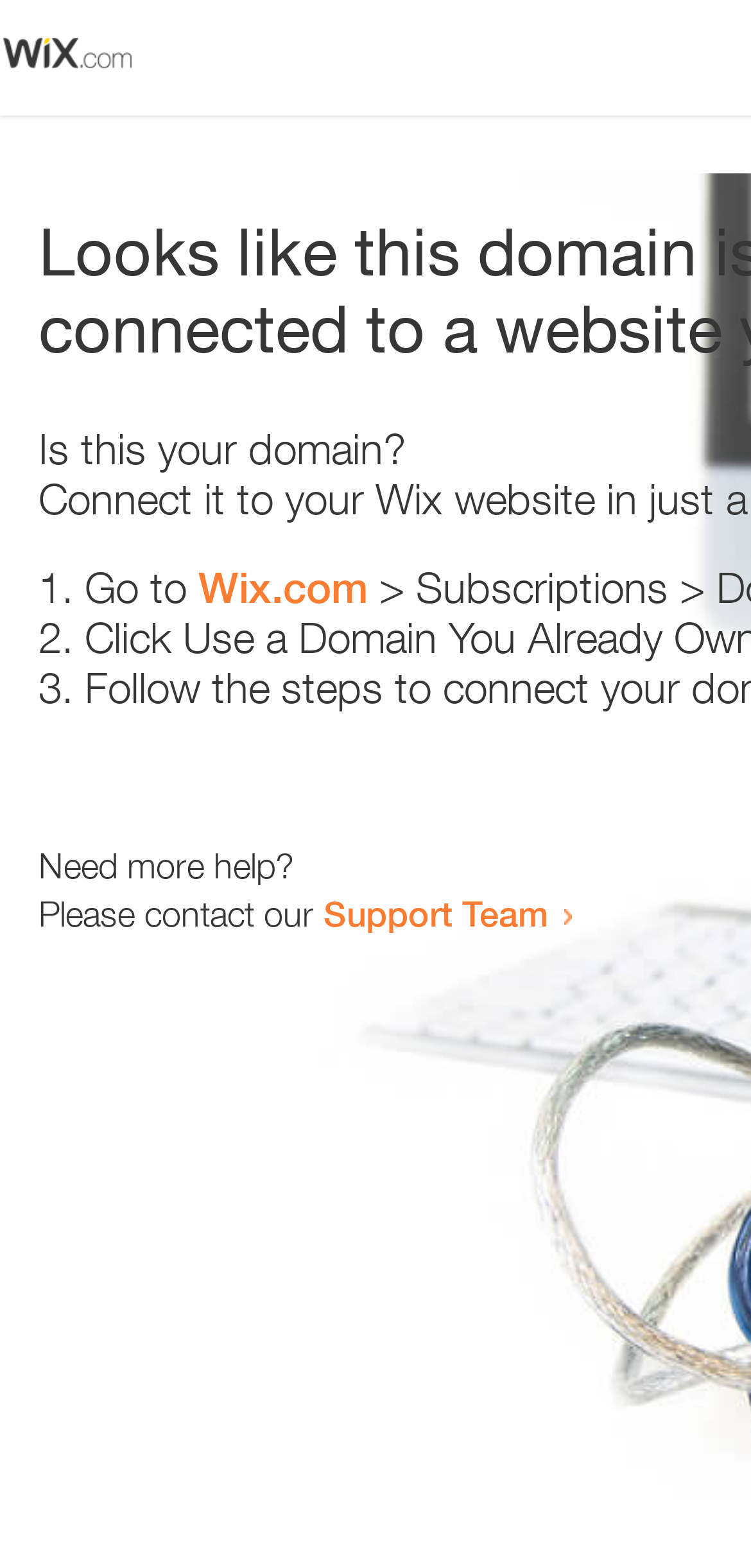Describe all visible elements and their arrangement on the webpage.

The webpage appears to be an error page, with a small image at the top left corner. Below the image, there is a heading that reads "Is this your domain?" centered on the page. 

Underneath the heading, there is a numbered list with three items. The first item starts with "1." and is followed by the text "Go to" and a link to "Wix.com". The second item starts with "2." and the third item starts with "3.", but their contents are not specified. 

At the bottom of the page, there is a section that provides additional help options. It starts with the text "Need more help?" and is followed by a sentence that reads "Please contact our". This sentence is completed with a link to the "Support Team".